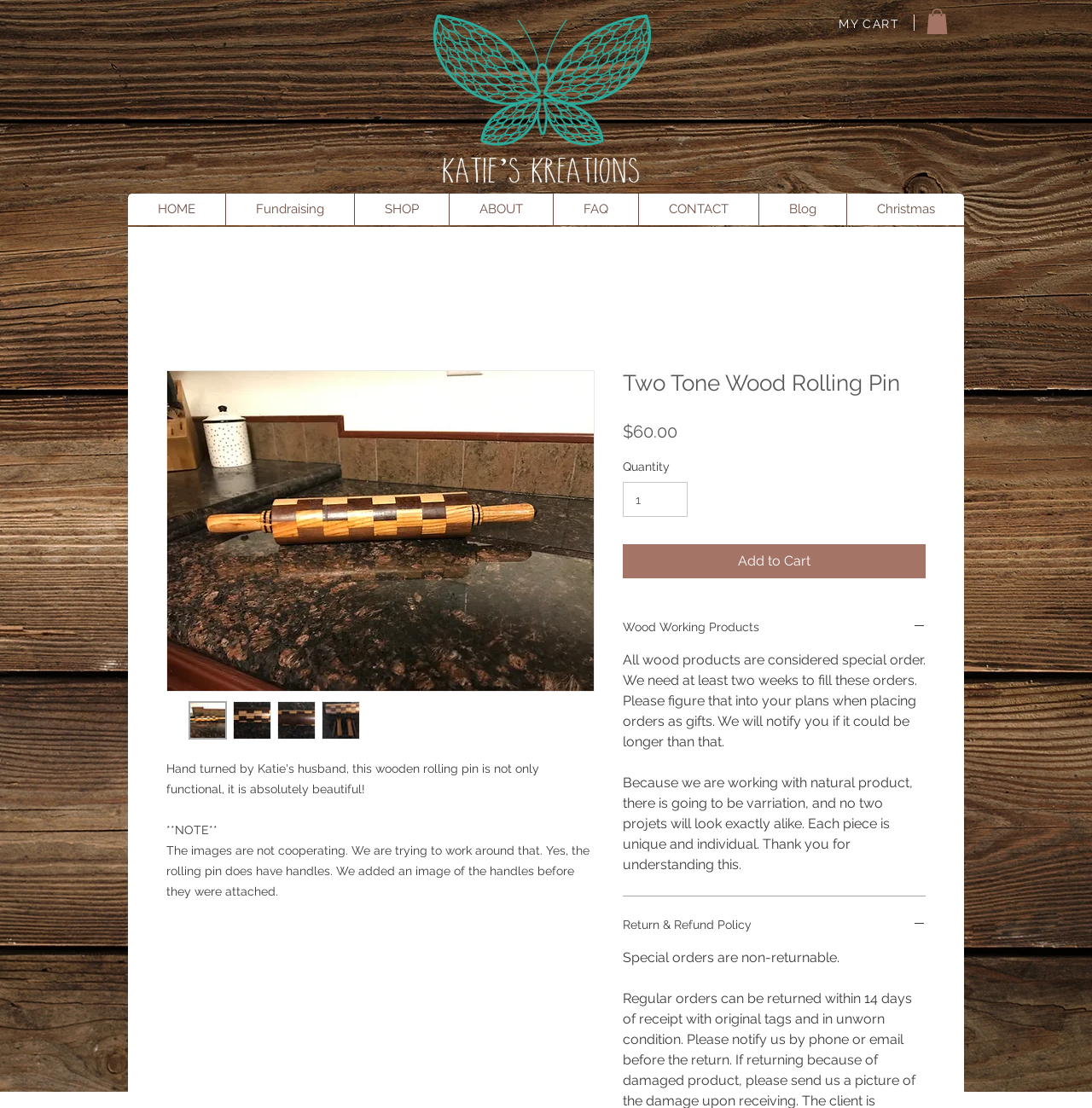Can you pinpoint the bounding box coordinates for the clickable element required for this instruction: "Add to cart"? The coordinates should be four float numbers between 0 and 1, i.e., [left, top, right, bottom].

[0.57, 0.491, 0.848, 0.522]